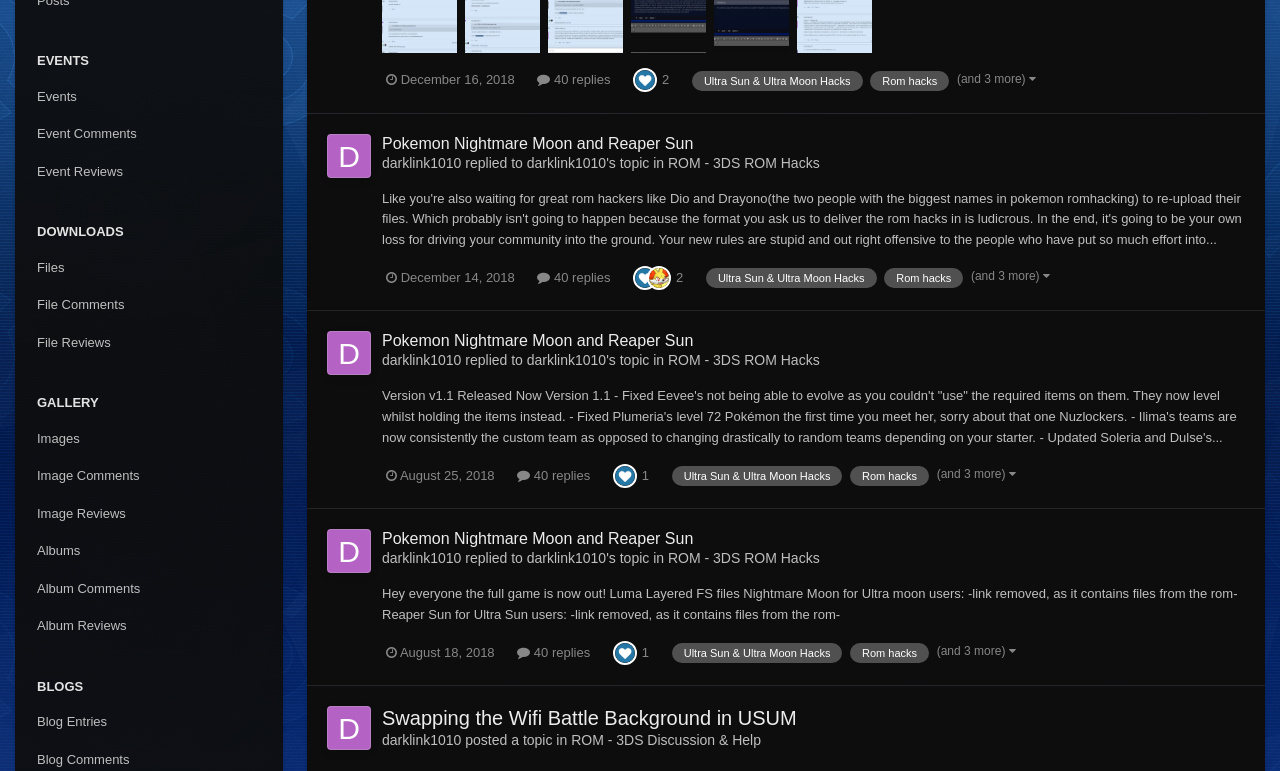Please find and report the bounding box coordinates of the element to click in order to perform the following action: "View 'Pokemon Nightmare Moon and Reaper Sun' blog entry". The coordinates should be expressed as four float numbers between 0 and 1, in the format [left, top, right, bottom].

[0.298, 0.173, 0.973, 0.198]